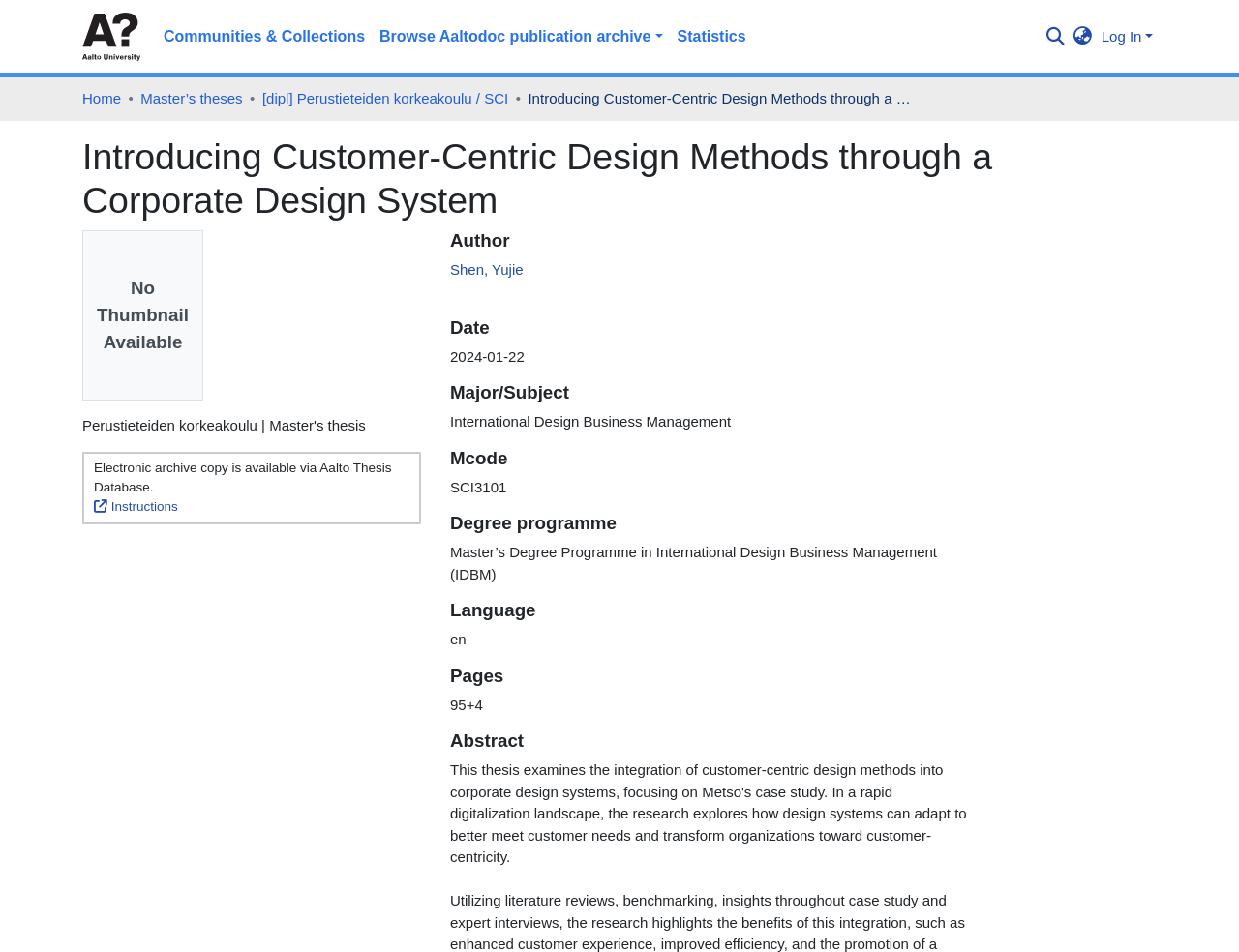Please give a succinct answer using a single word or phrase:
What is the author's name?

Shen, Yujie